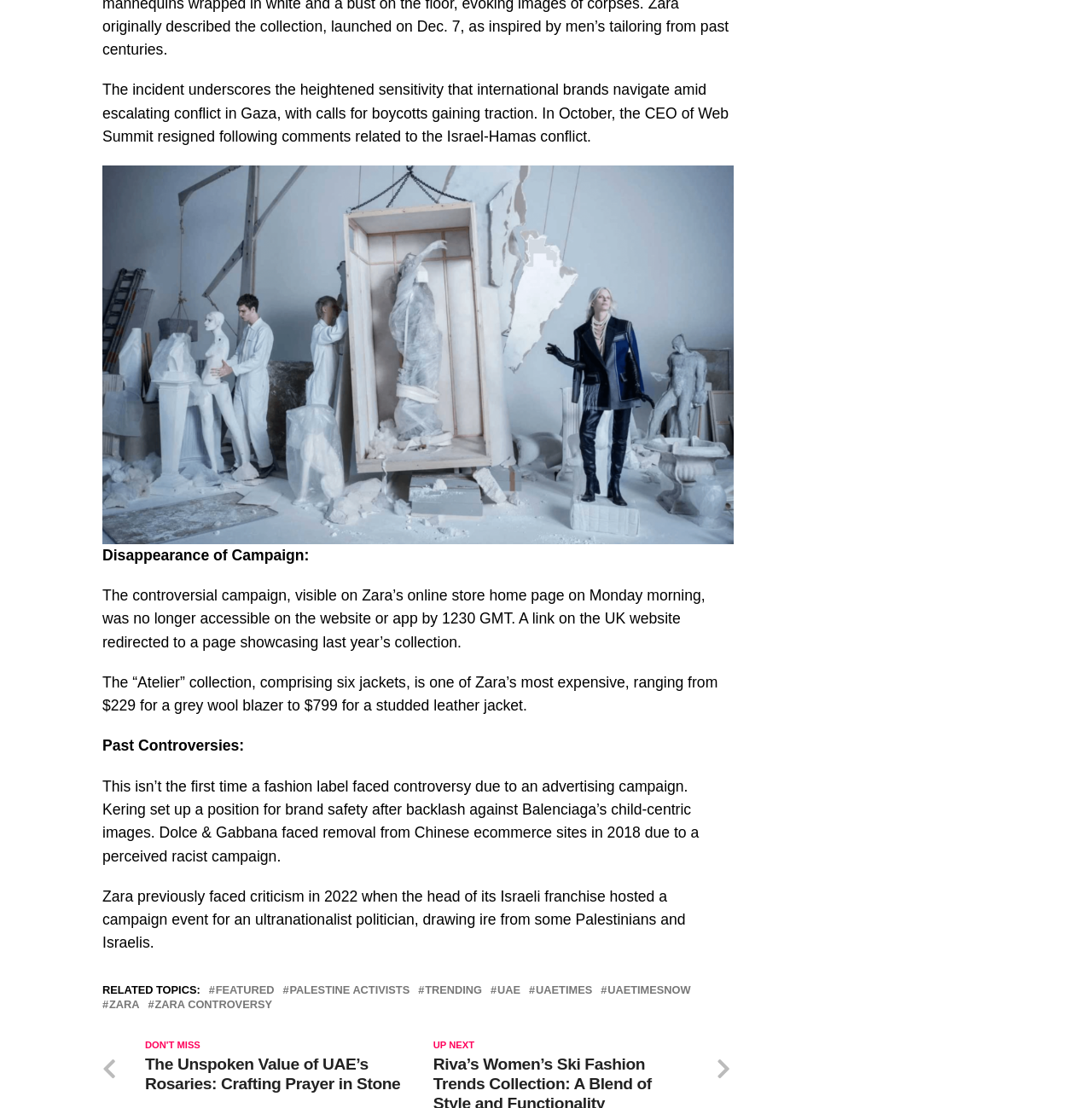How many links to related topics are there?
Refer to the image and provide a detailed answer to the question.

There are 7 links to related topics, including '# FEATURED', '# PALESTINE ACTIVISTS', '# TRENDING', '# UAE', '# UAETIMES', '# UAETIMESNOW', and '# ZARA CONTROVERSY', which are listed at the bottom of the page.